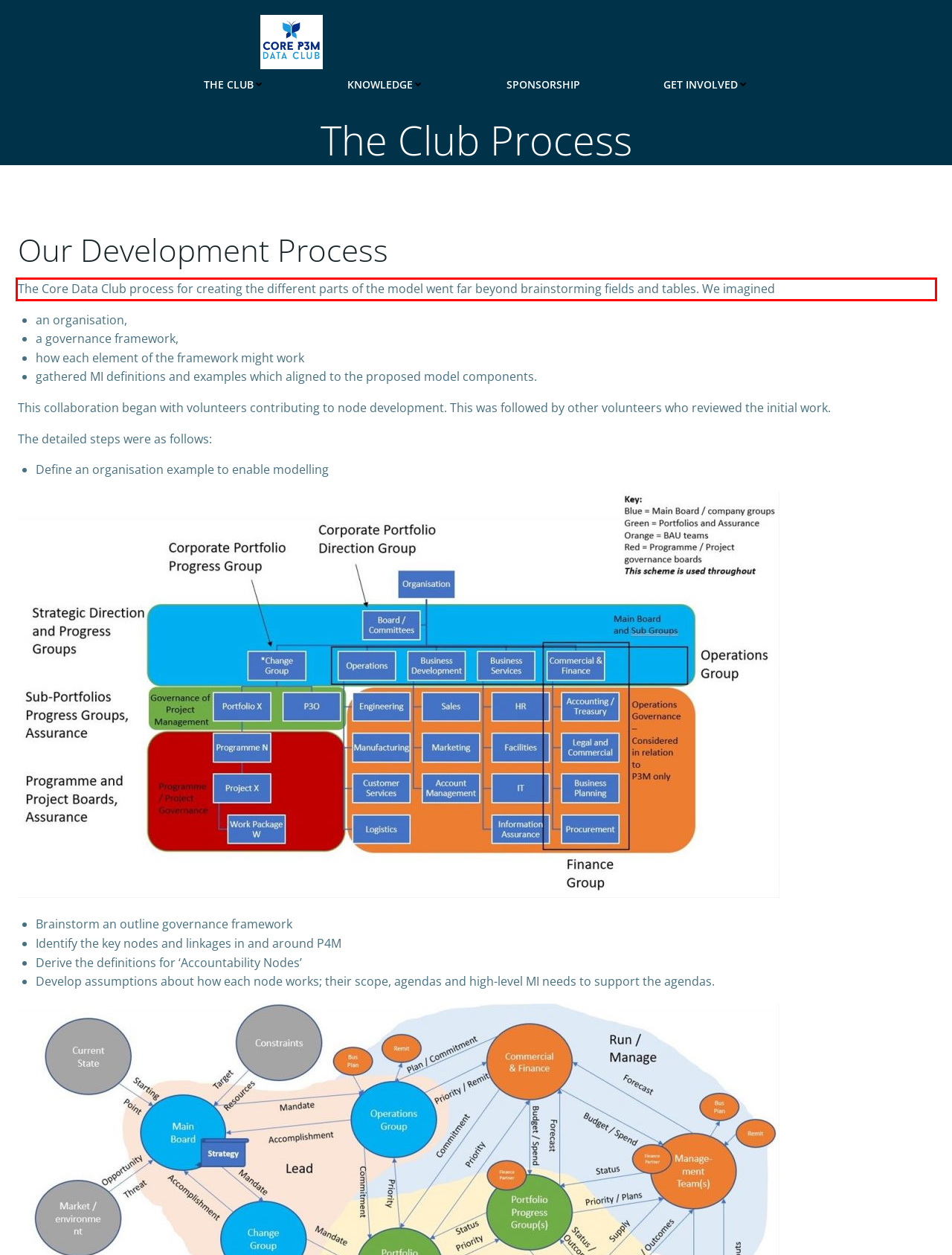Analyze the screenshot of the webpage and extract the text from the UI element that is inside the red bounding box.

The Core Data Club process for creating the different parts of the model went far beyond brainstorming fields and tables. We imagined